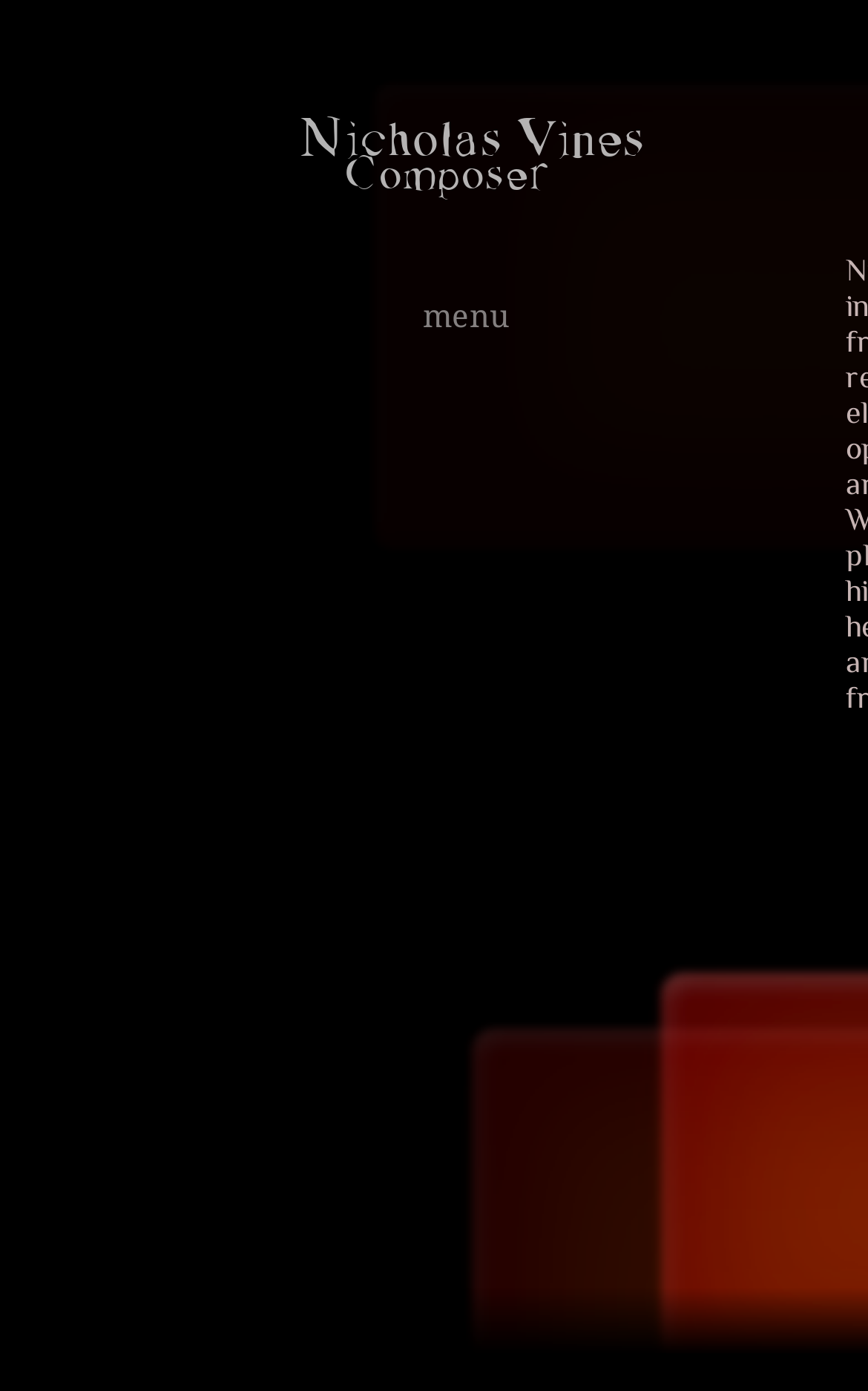Show the bounding box coordinates for the element that needs to be clicked to execute the following instruction: "explore compositions". Provide the coordinates in the form of four float numbers between 0 and 1, i.e., [left, top, right, bottom].

[0.423, 0.334, 0.908, 0.376]